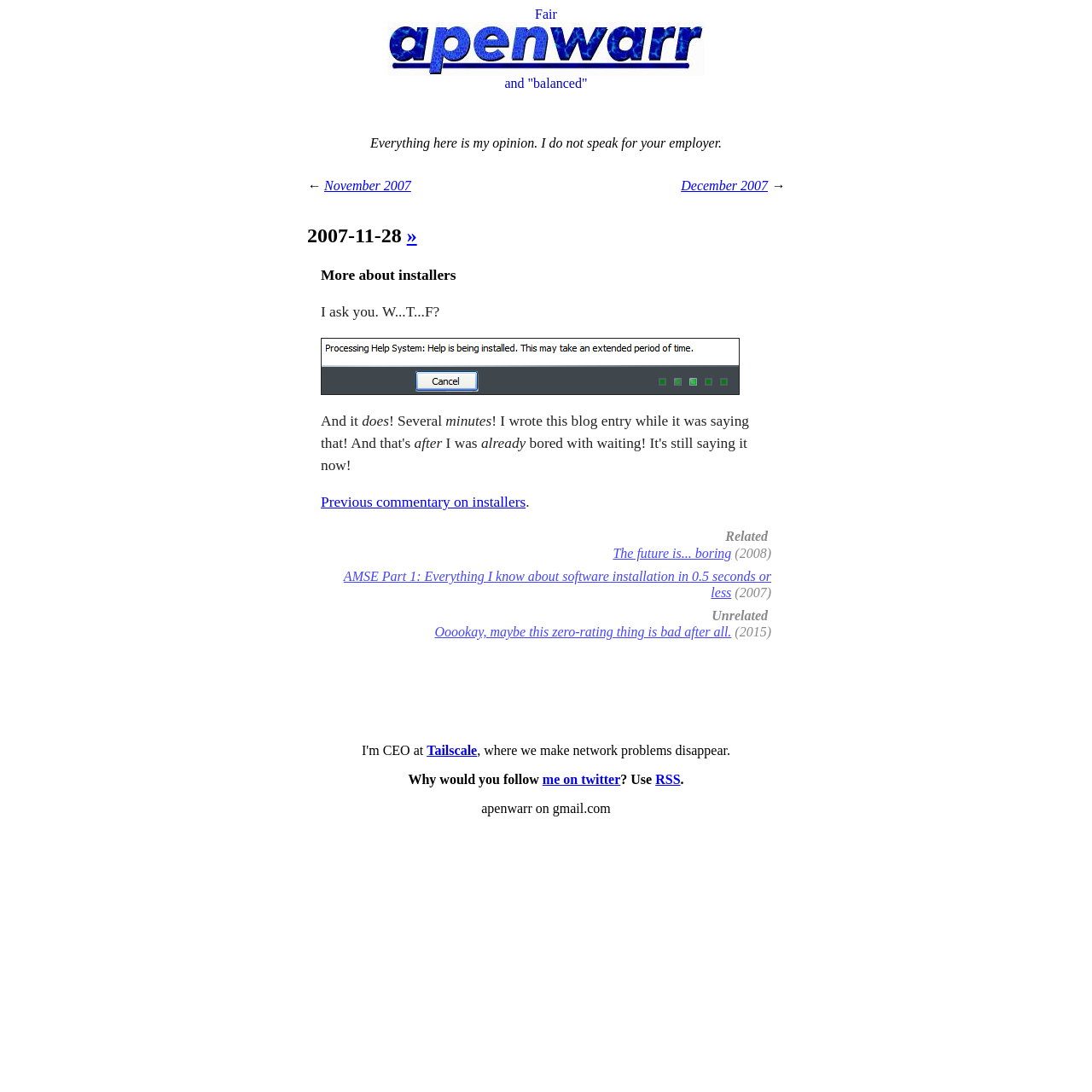Identify the bounding box coordinates of the element that should be clicked to fulfill this task: "Click on the link to The future is... boring". The coordinates should be provided as four float numbers between 0 and 1, i.e., [left, top, right, bottom].

[0.561, 0.5, 0.67, 0.513]